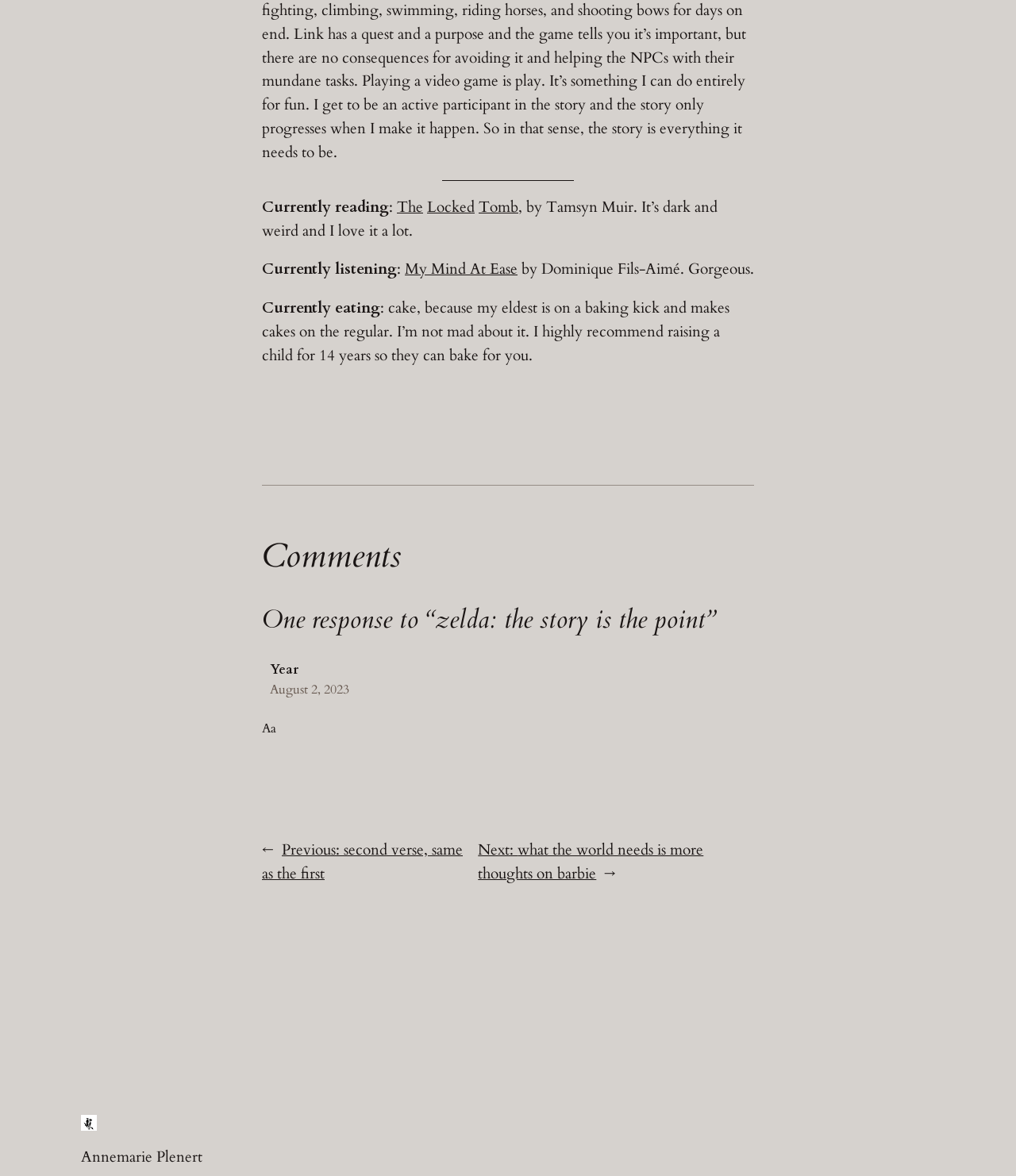Pinpoint the bounding box coordinates of the clickable area needed to execute the instruction: "Click on the link to read 'The Locked Tomb'". The coordinates should be specified as four float numbers between 0 and 1, i.e., [left, top, right, bottom].

[0.391, 0.167, 0.416, 0.185]